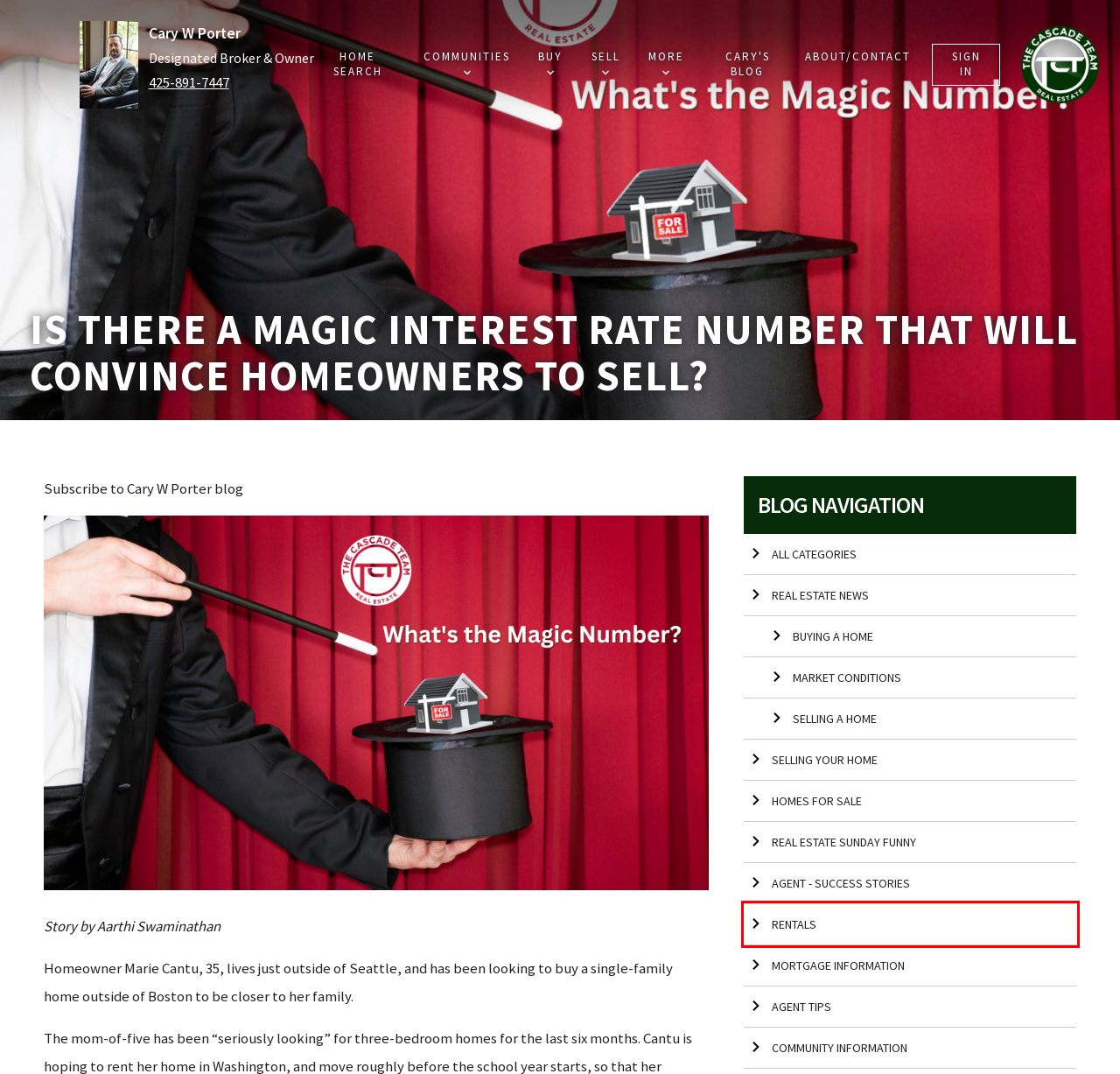Review the screenshot of a webpage which includes a red bounding box around an element. Select the description that best fits the new webpage once the element in the bounding box is clicked. Here are the candidates:
A. Real Estate News | Sammamish | Issaquah | Seattle |  - Selling A Home
B. Real Estate News | Sammamish | Issaquah | Seattle |  - Real Estate Sunday Funny
C. Real Estate News | Sammamish | Issaquah | Seattle |  - Mortgage Information
D. Real Estate News | Sammamish | Issaquah | Seattle |  - Rentals
E. Real Estate News | Sammamish | Issaquah | Seattle |  - Buying A Home
F. Real Estate News | Sammamish | Issaquah | Seattle |  - Agent - Success Stories
G. Real Estate News | Sammamish | Issaquah | Seattle |  - Real Estate News
H. Agent Tips

D